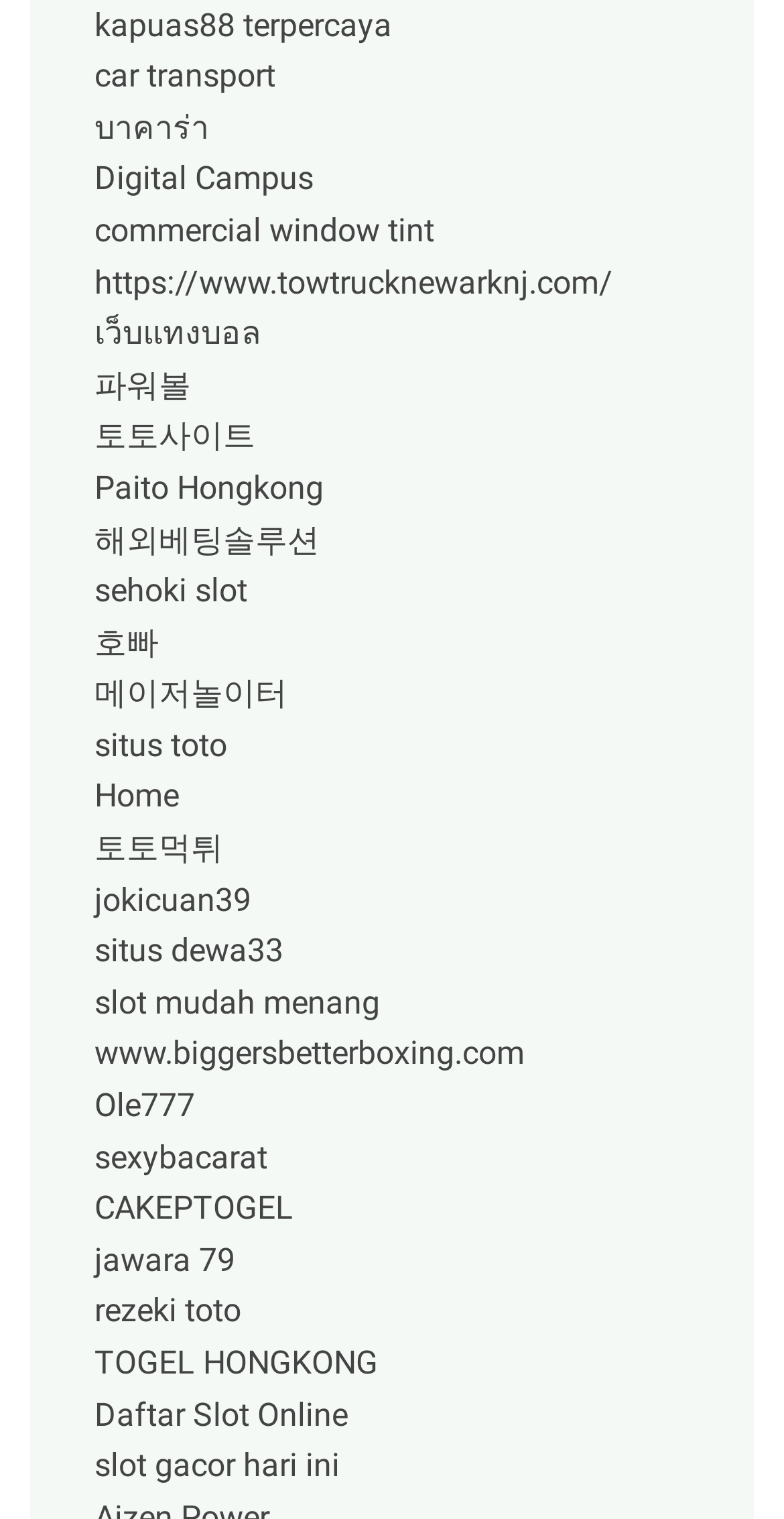Refer to the image and provide an in-depth answer to the question: 
What is the language of the link with the text '토토사이트'?

Based on the OCR text '토토사이트', which appears to be written in Korean characters, I can determine that the language of the link is Korean.